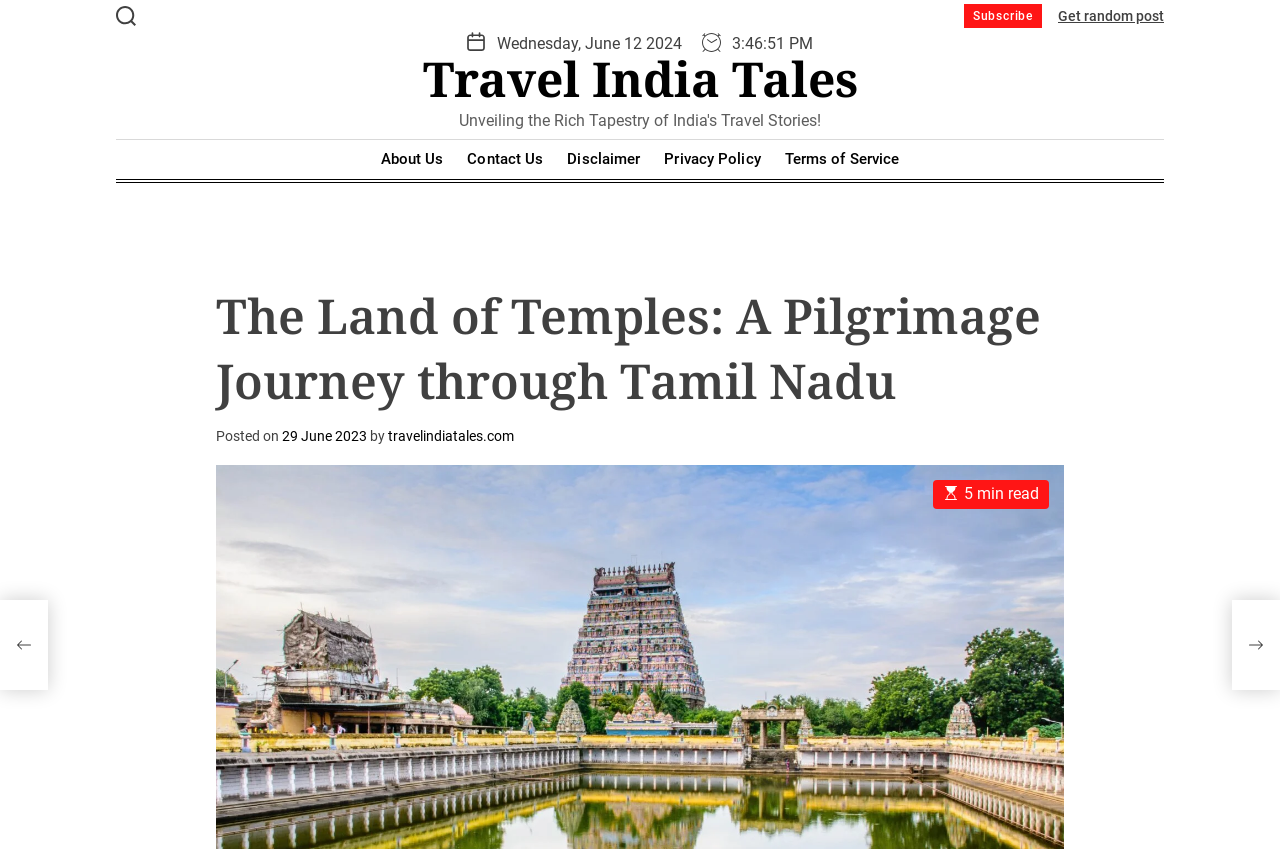Based on what you see in the screenshot, provide a thorough answer to this question: How long does it take to read the article?

I found the estimated read time by looking at the static text 'Estimated read time' followed by another static text '5 min read' which indicates the time it takes to read the article.